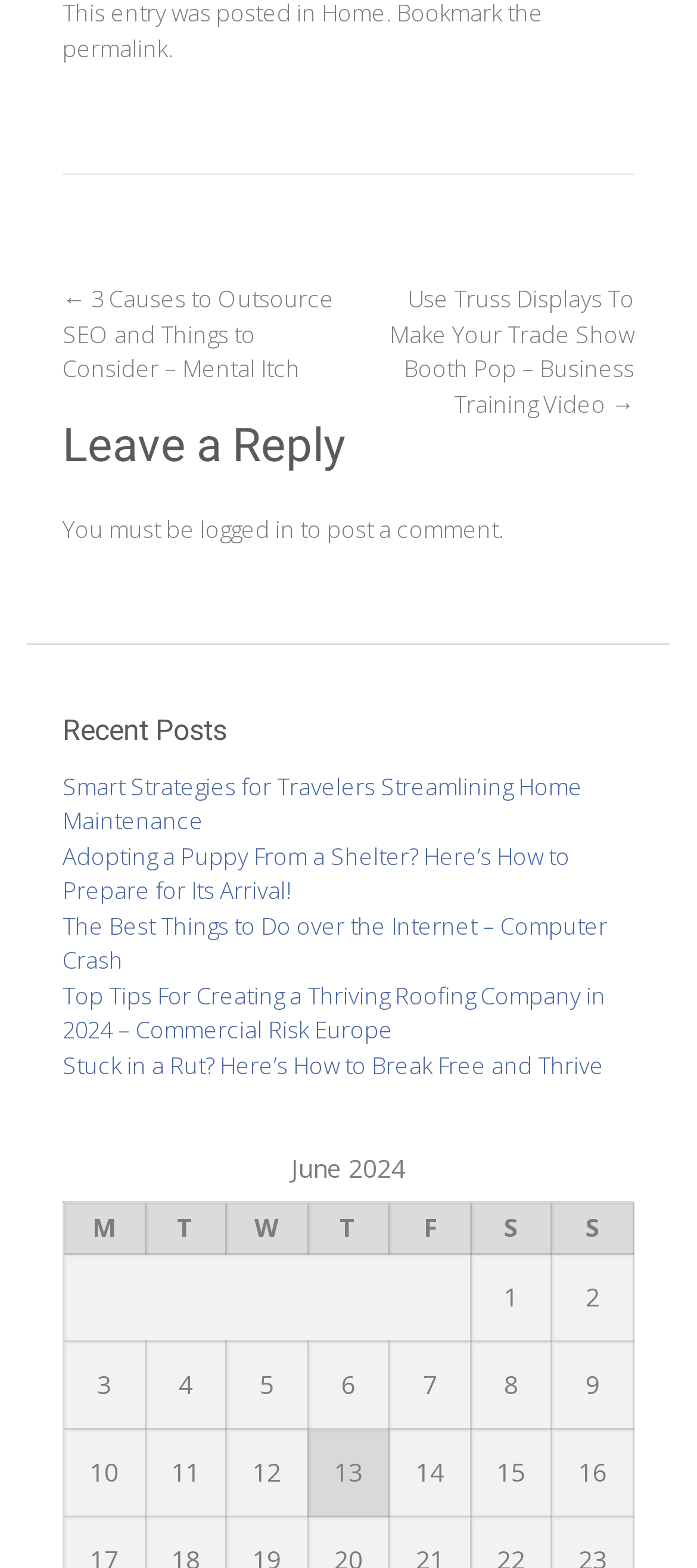Provide the bounding box coordinates, formatted as (top-left x, top-left y, bottom-right x, bottom-right y), with all values being floating point numbers between 0 and 1. Identify the bounding box of the UI element that matches the description: 6

[0.49, 0.873, 0.51, 0.894]